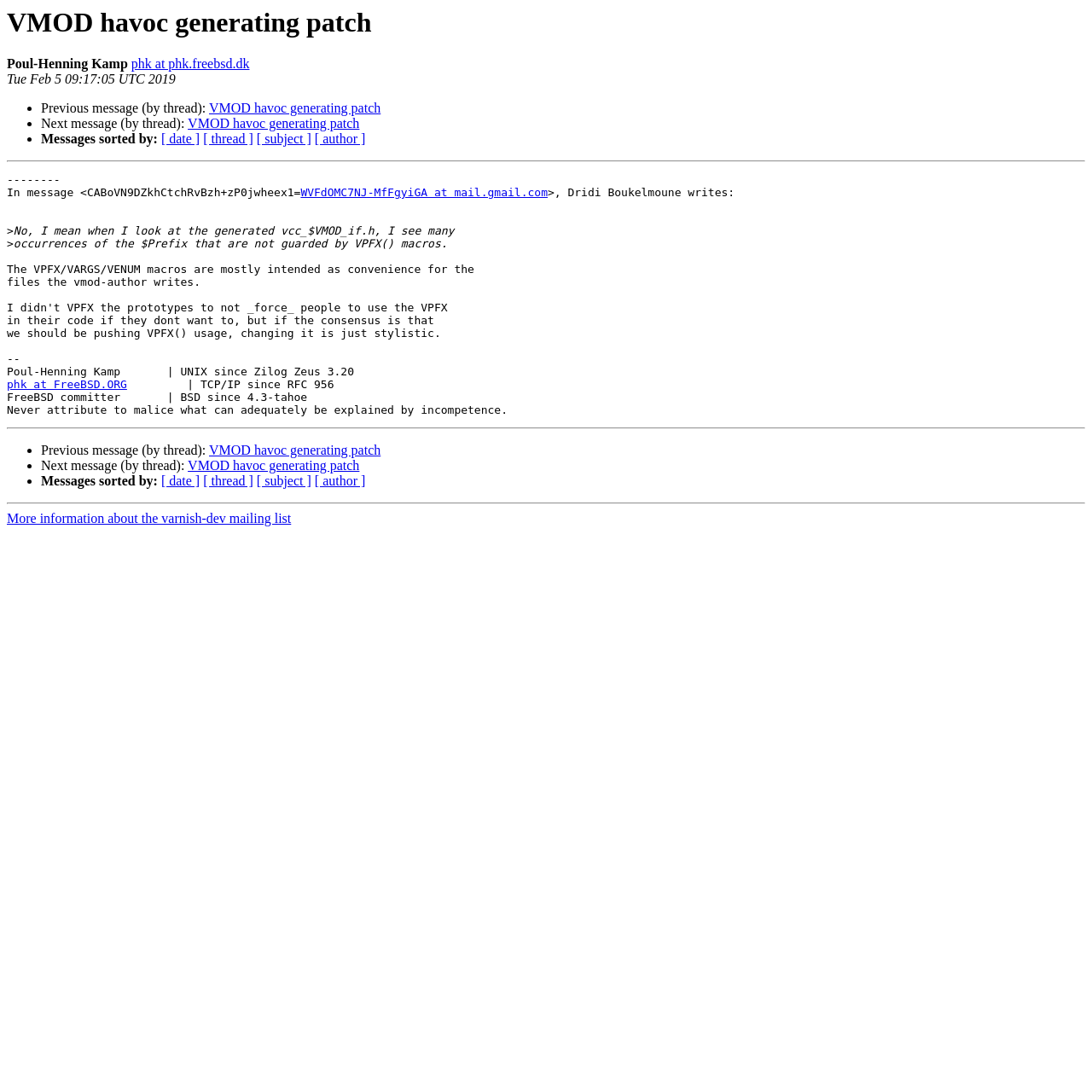Detail the various sections and features present on the webpage.

This webpage appears to be an archived email thread from the Varnish mailing list. At the top, there is a heading that reads "VMOD havoc generating patch" and is focused. Below this heading, there is a line of text that displays the author's name, "Poul-Henning Kamp", and their email address, "phk at phk.freebsd.dk". The date of the email, "Tue Feb 5 09:17:05 UTC 2019", is also shown.

The main content of the email thread is divided into sections by horizontal separators. The first section contains a message from Dridi Boukelmoune, which discusses the generated vcc_$VMOD_if.h file and the occurrences of the $Prefix that are not guarded by VPFX() macros. This message is followed by a signature block from "phk at FreeBSD.ORG", which includes a quote and some information about the author.

Below this section, there are navigation links to previous and next messages in the thread, as well as links to sort the messages by date, thread, subject, or author. This pattern of navigation links and message content is repeated throughout the webpage, with each section separated by a horizontal separator.

There are a total of 5 sections of message content, each with its own navigation links. The webpage also includes a link to more information about the varnish-dev mailing list at the bottom.